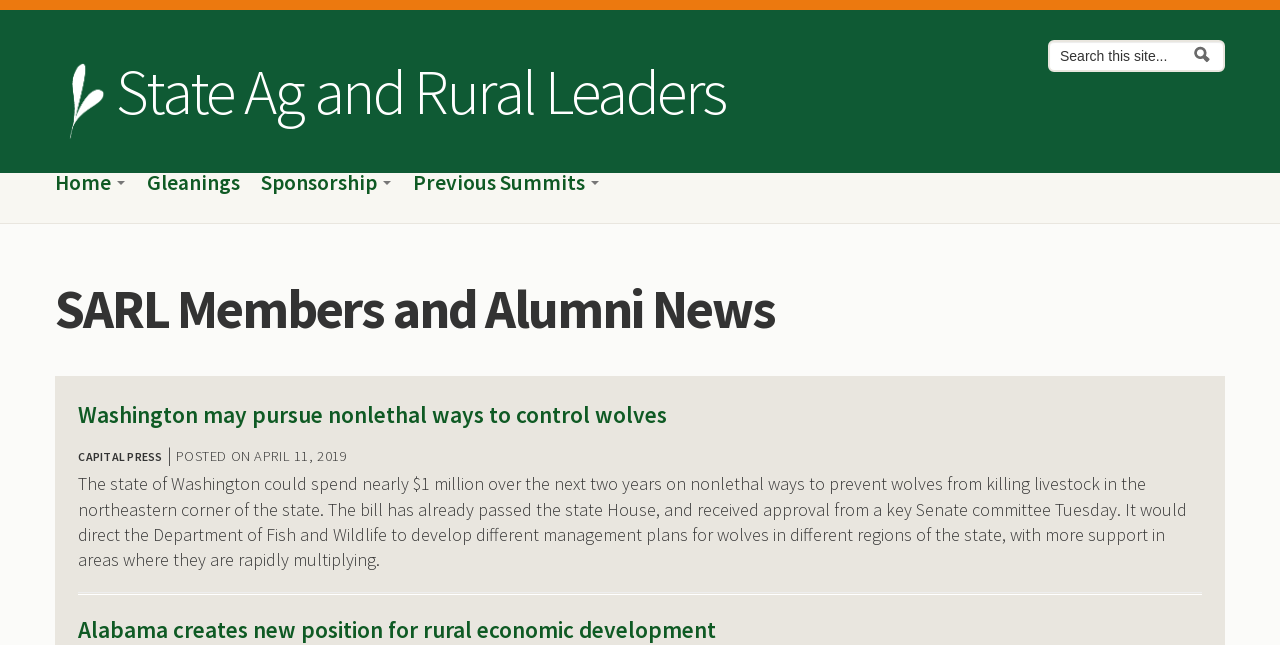What is the topic of the first news article?
Please answer the question as detailed as possible.

I looked at the first news article on the webpage, which has a heading 'Washington may pursue nonlethal ways to control wolves'. This suggests that the topic of the article is about controlling wolves in Washington.